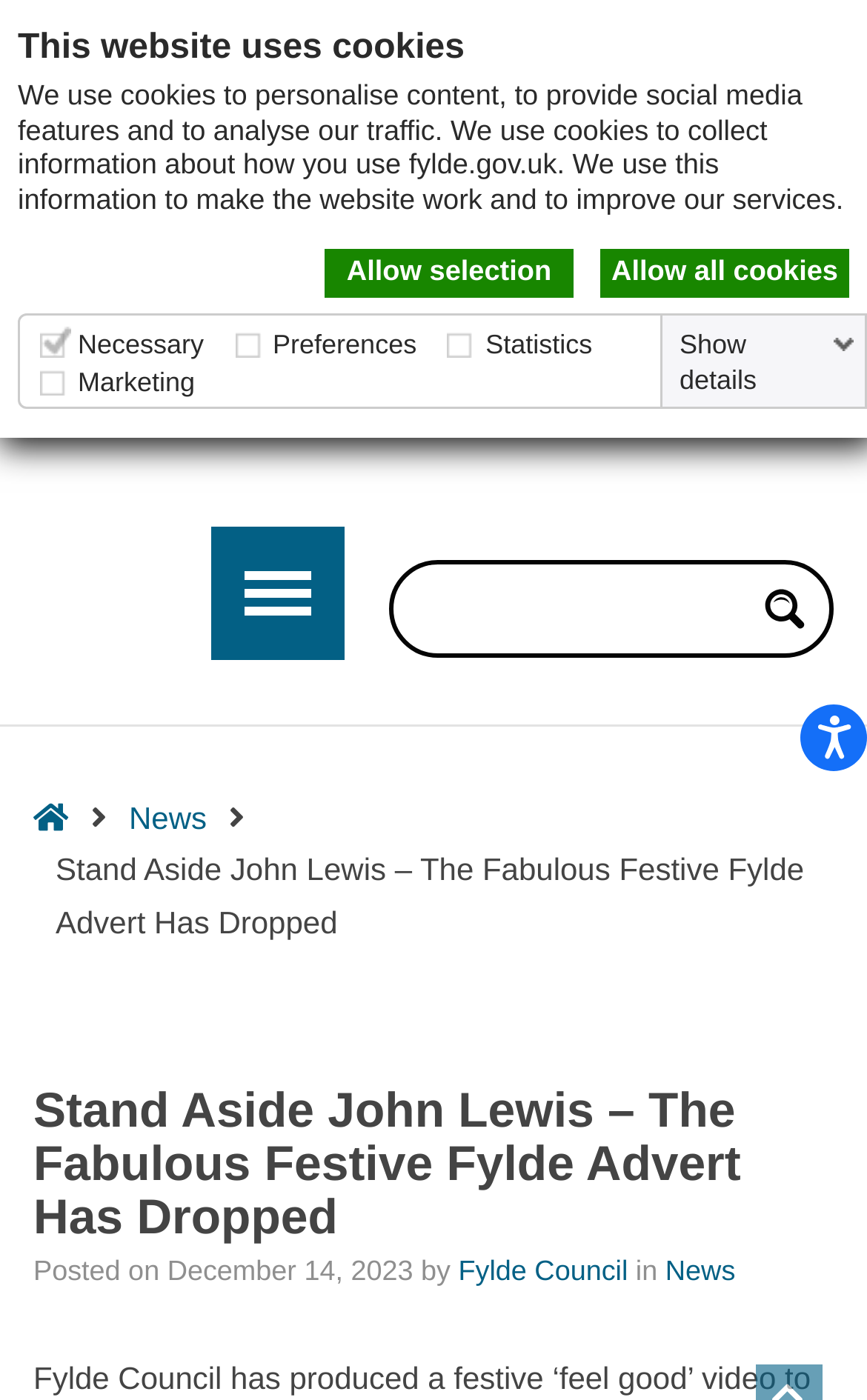What is the topic of the news article?
Give a detailed and exhaustive answer to the question.

I found the answer by looking at the main content of the webpage, which appears to be a news article. The title of the article is 'Stand Aside John Lewis – The Fabulous Festive Fylde Advert Has Dropped'.